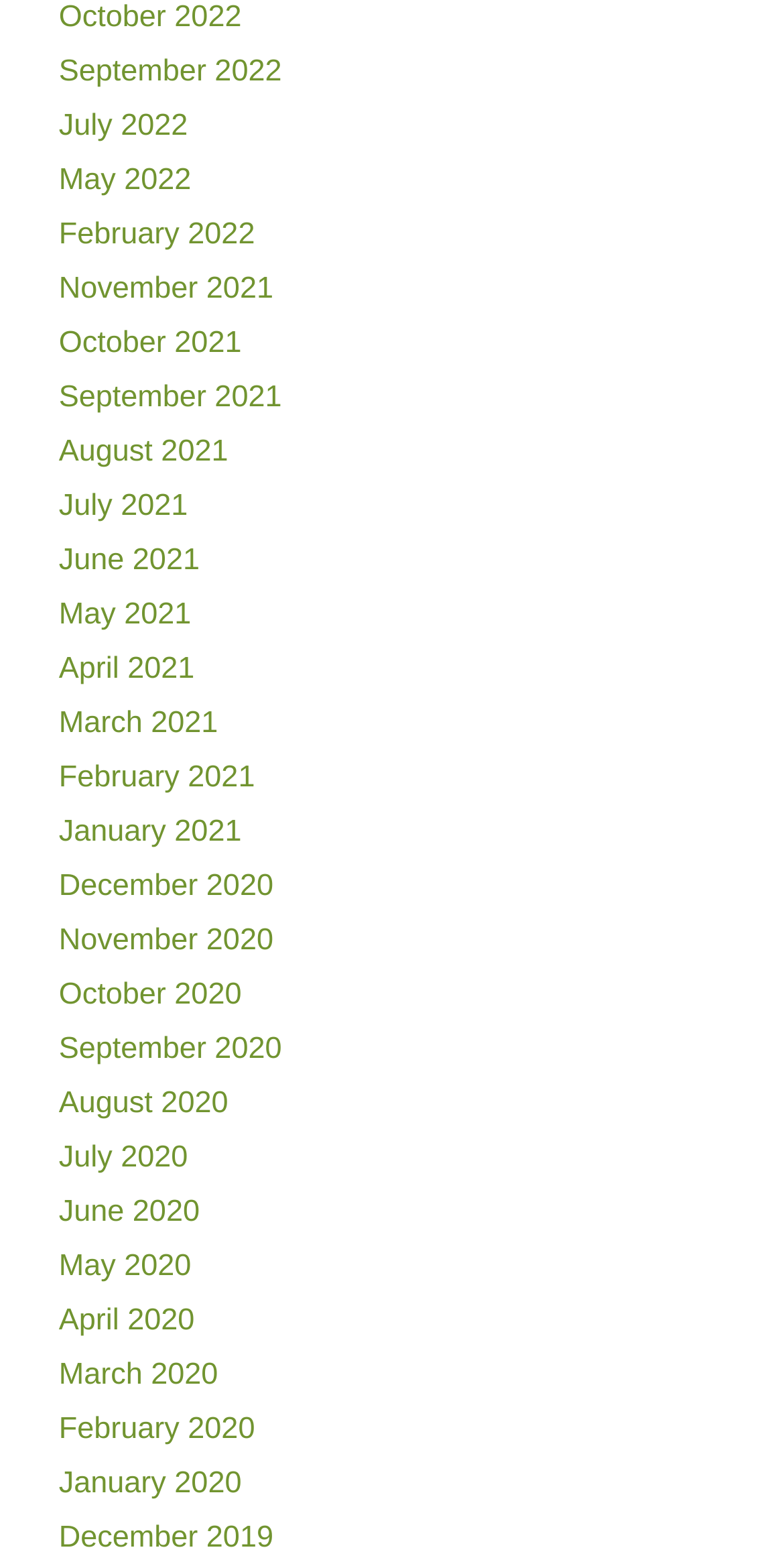Can you specify the bounding box coordinates of the area that needs to be clicked to fulfill the following instruction: "view October 2022"?

[0.075, 0.0, 0.308, 0.022]